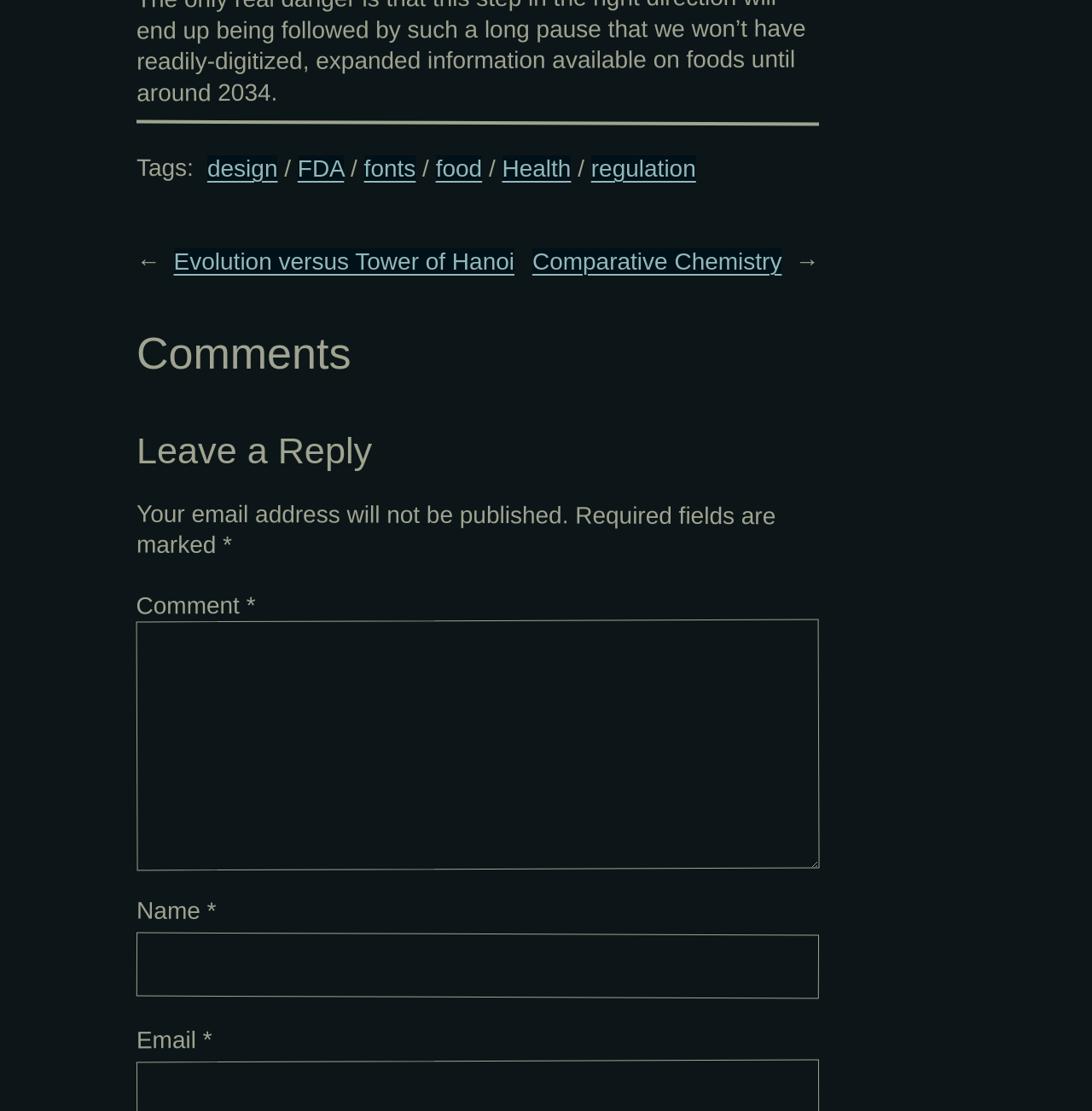Using the provided element description "Comparative Chemistry", determine the bounding box coordinates of the UI element.

[0.487, 0.224, 0.716, 0.247]